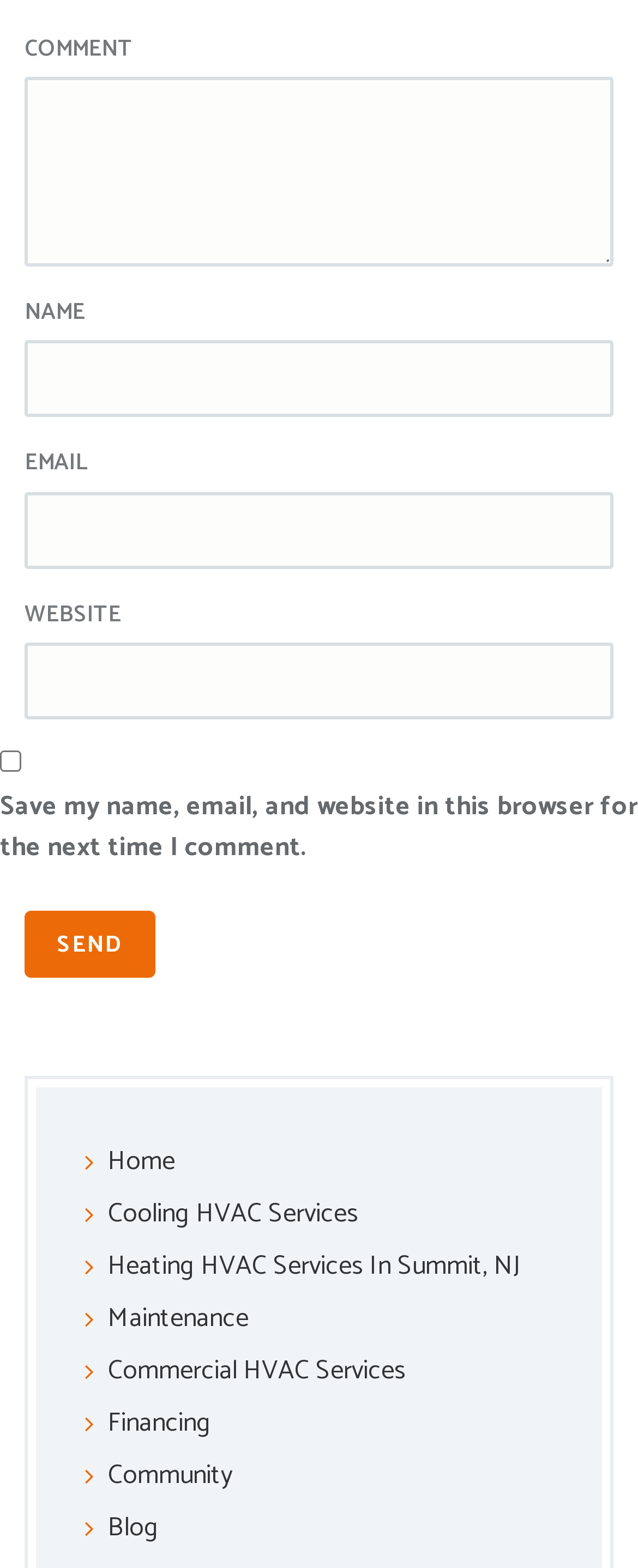Can you find the bounding box coordinates for the element that needs to be clicked to execute this instruction: "Explore DARK PATTERNS"? The coordinates should be given as four float numbers between 0 and 1, i.e., [left, top, right, bottom].

None